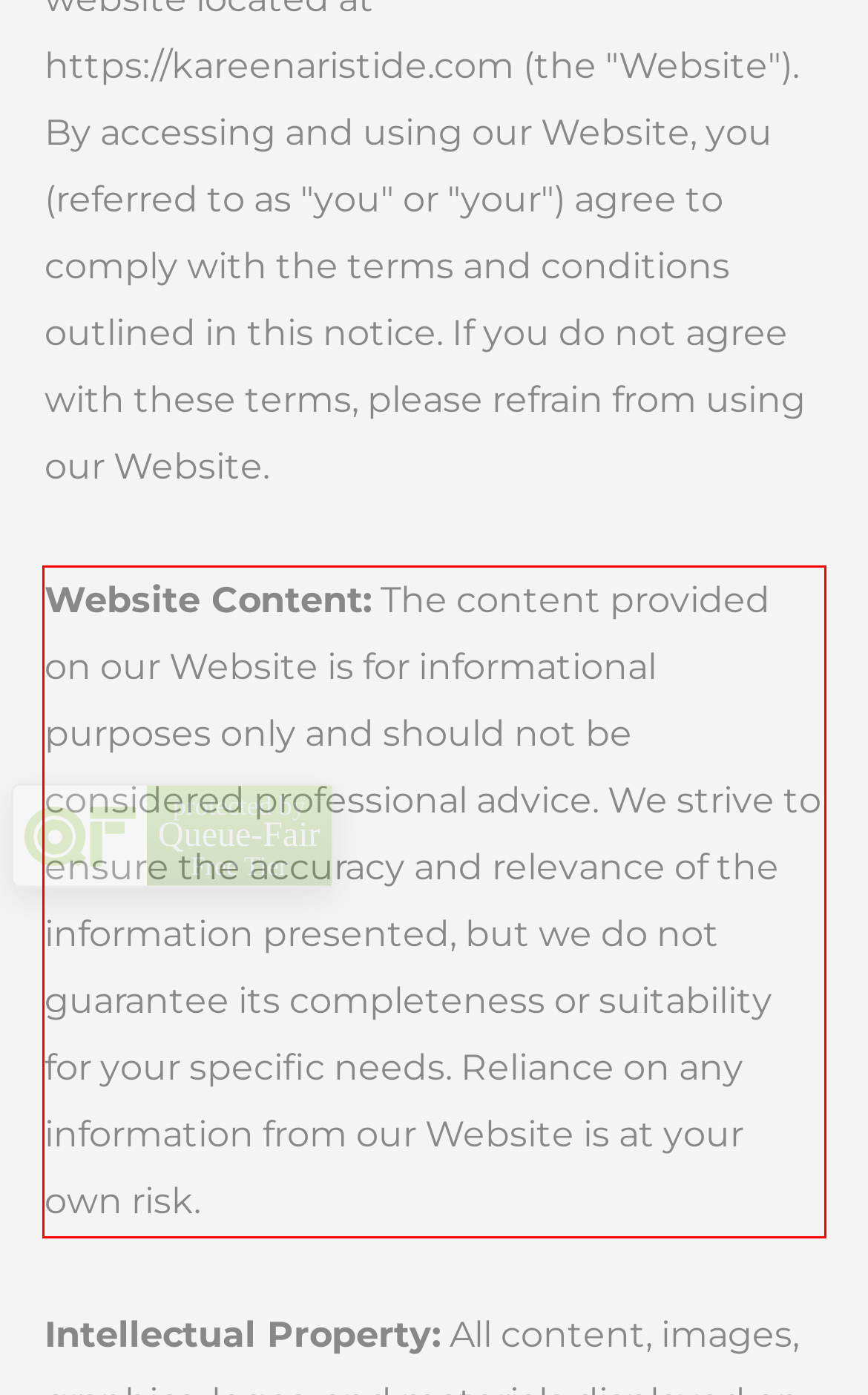Please extract the text content from the UI element enclosed by the red rectangle in the screenshot.

Website Content: The content provided on our Website is for informational purposes only and should not be considered professional advice. We strive to ensure the accuracy and relevance of the information presented, but we do not guarantee its completeness or suitability for your specific needs. Reliance on any information from our Website is at your own risk.